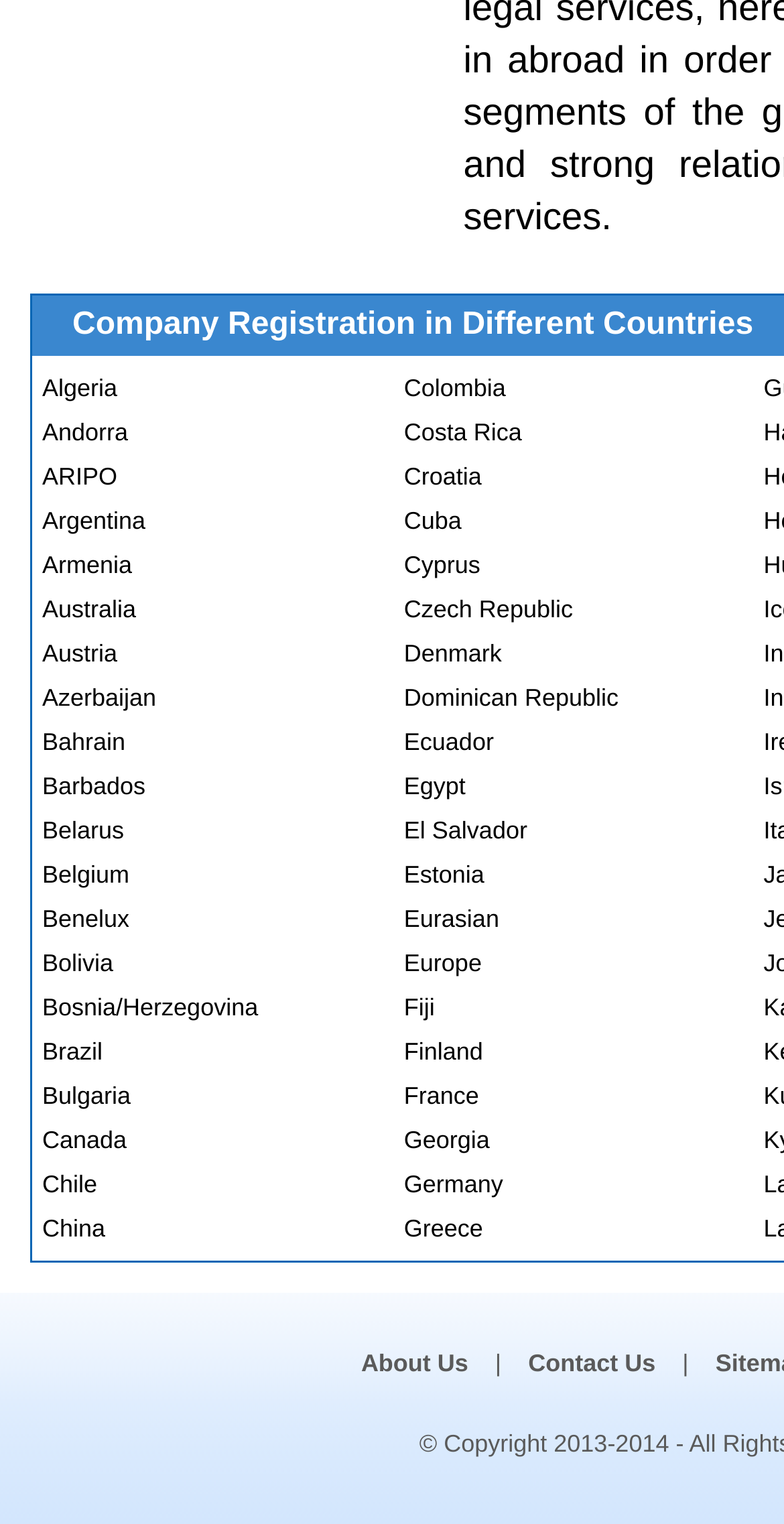Determine the bounding box coordinates of the target area to click to execute the following instruction: "Go to About Us page."

[0.435, 0.885, 0.623, 0.903]